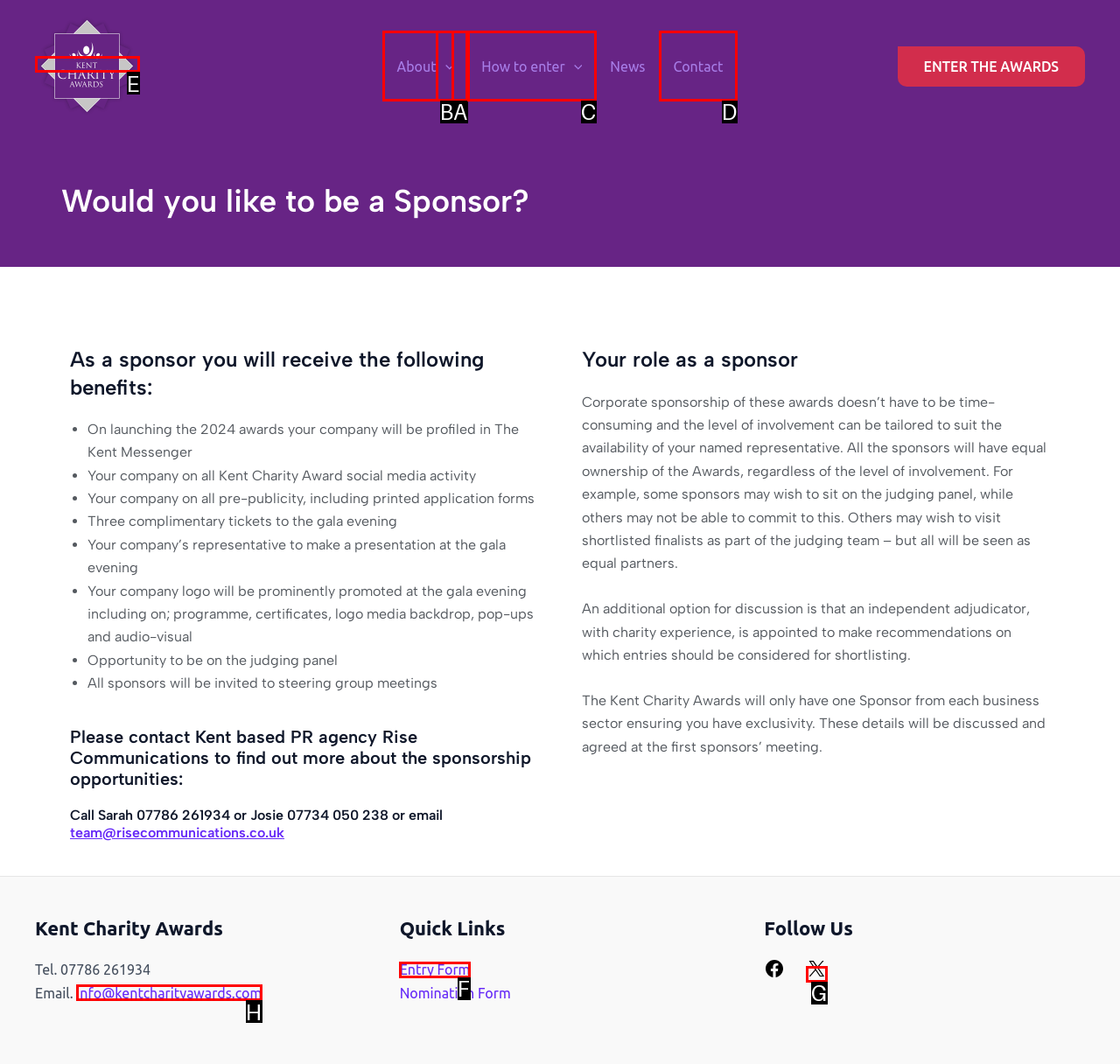Based on the description: alt="Kent Charity Awards", identify the matching lettered UI element.
Answer by indicating the letter from the choices.

E